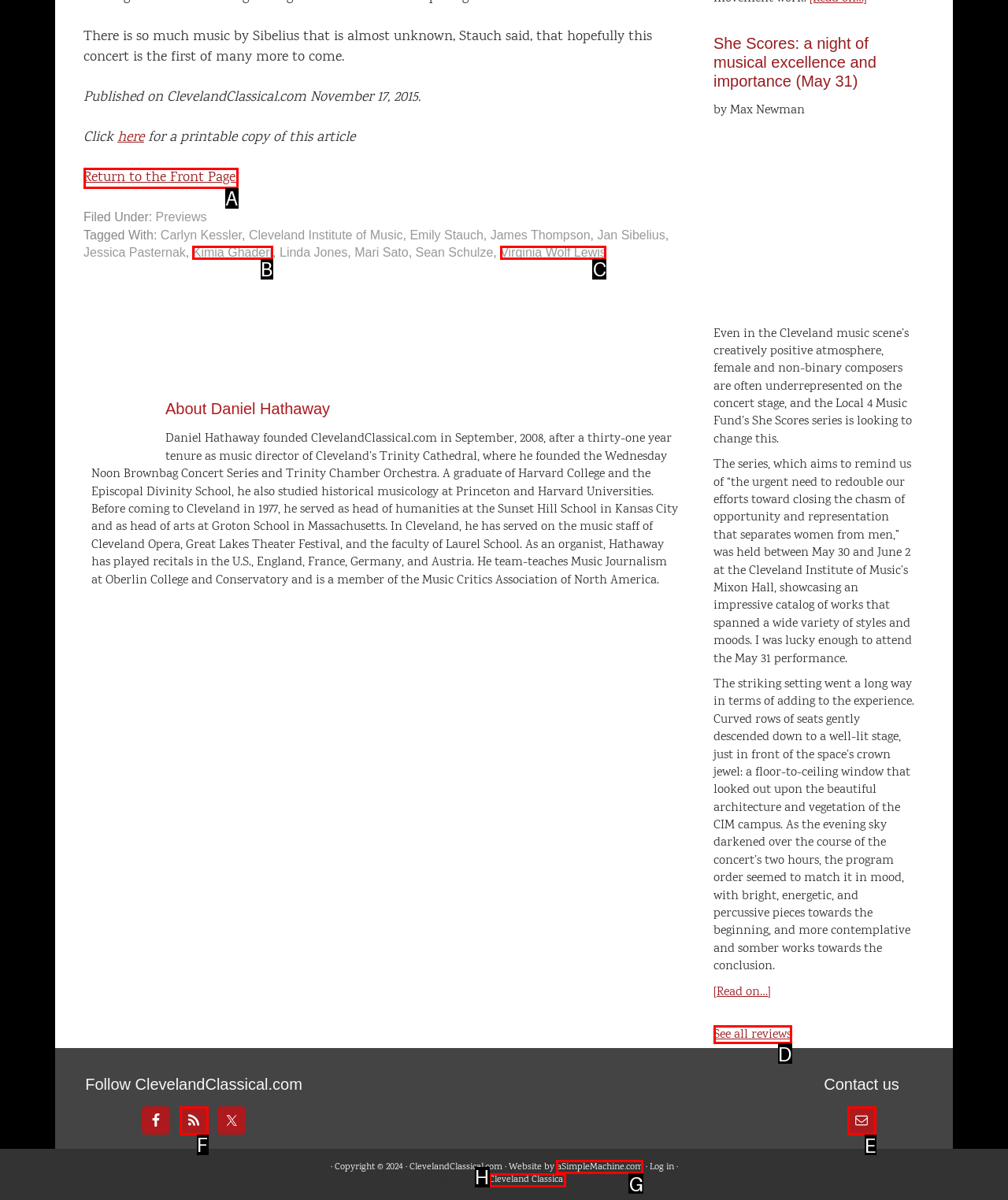For the task: Contact us via email, specify the letter of the option that should be clicked. Answer with the letter only.

E